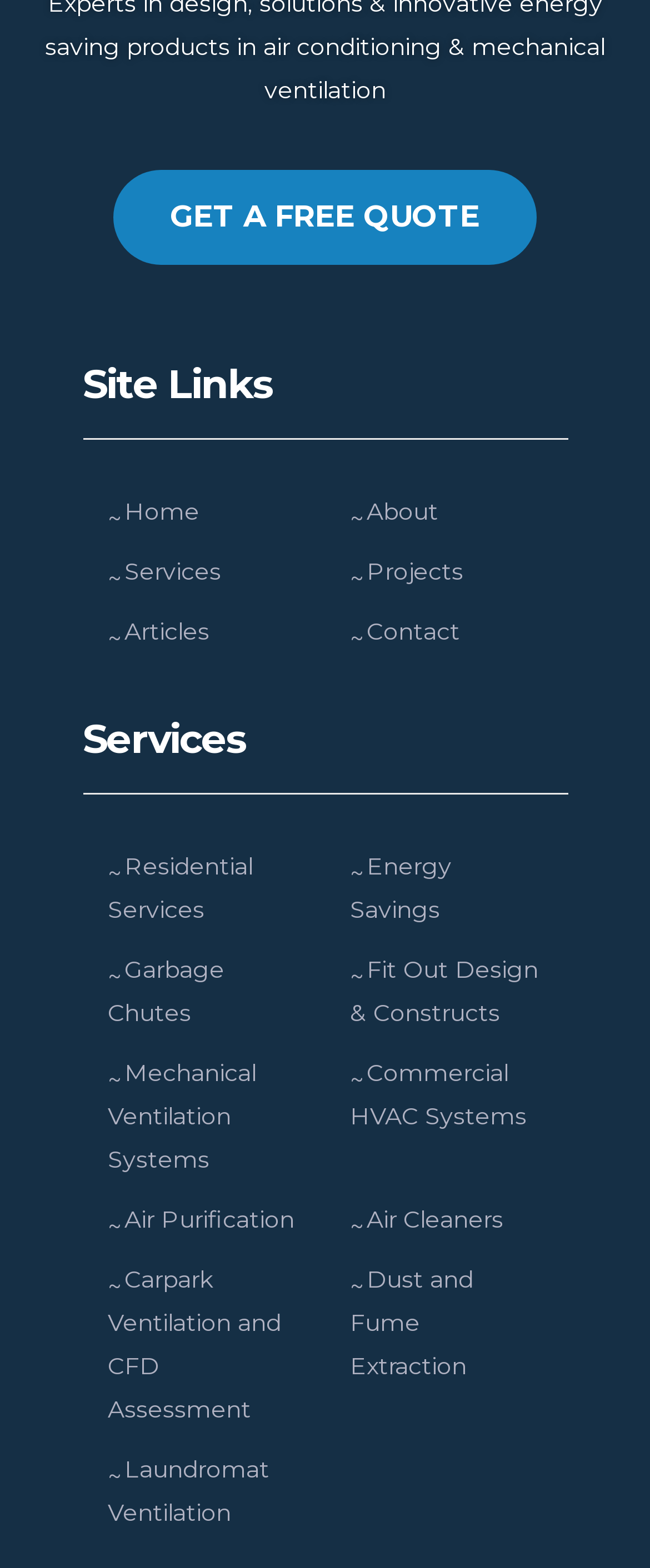Determine the bounding box coordinates of the clickable element necessary to fulfill the instruction: "Get a free quote". Provide the coordinates as four float numbers within the 0 to 1 range, i.e., [left, top, right, bottom].

[0.174, 0.108, 0.826, 0.169]